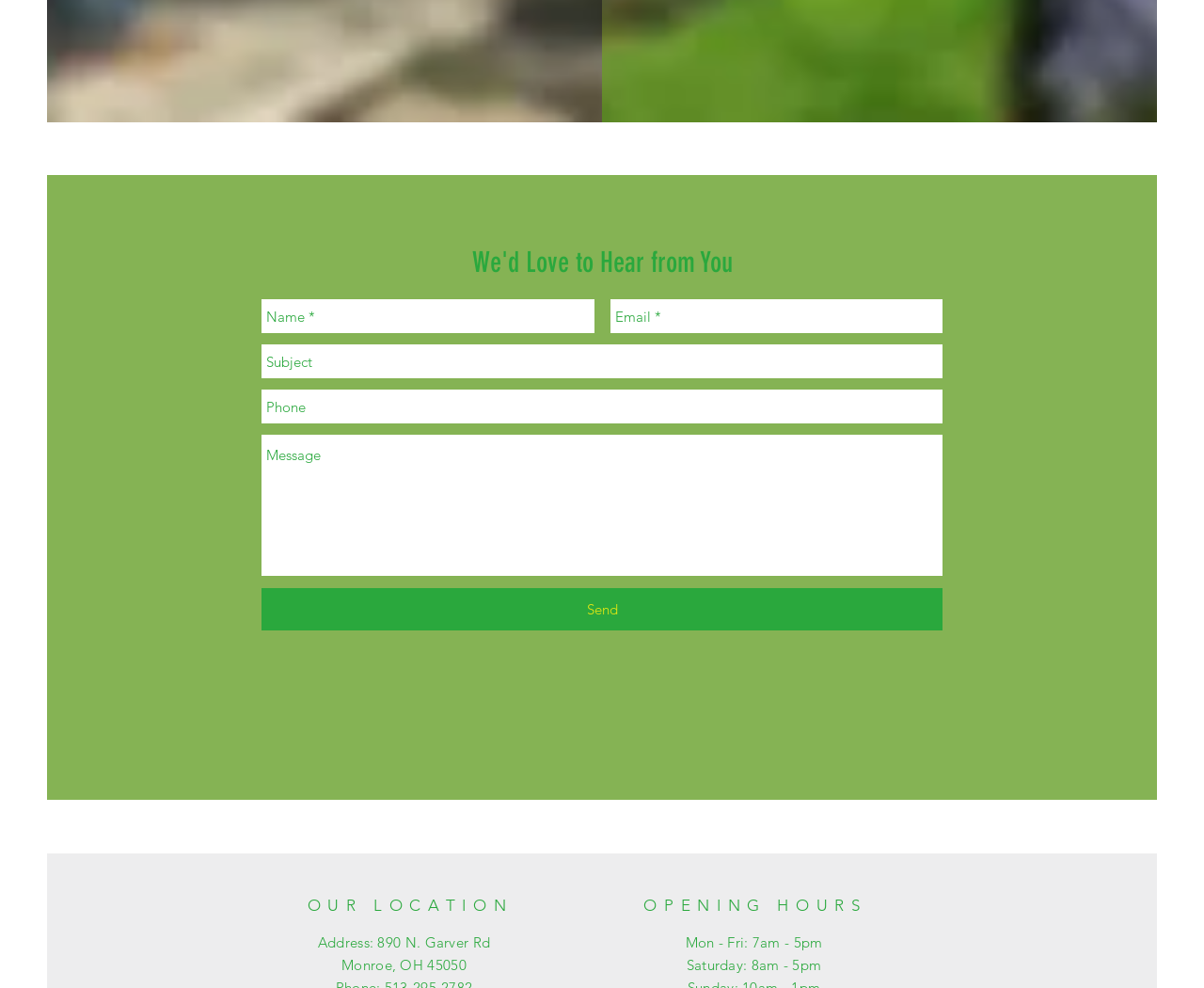Are the phone number and subject required to send a message?
Please use the image to deliver a detailed and complete answer.

The phone number and subject textboxes are not marked as required, indicating that they are optional and can be left blank when sending a message.